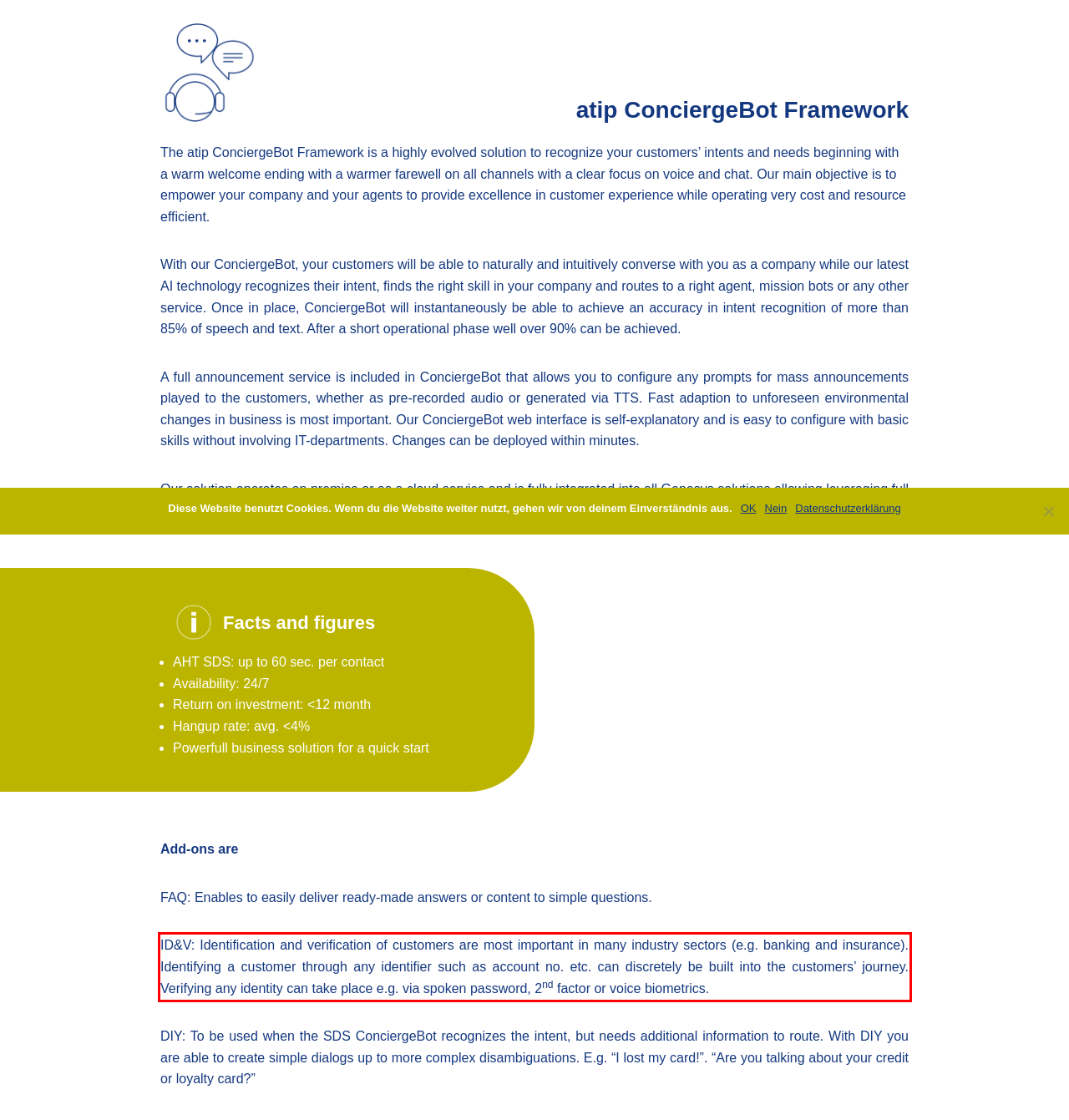Perform OCR on the text inside the red-bordered box in the provided screenshot and output the content.

ID&V: Identification and verification of customers are most important in many industry sectors (e.g. banking and insurance). Identifying a customer through any identifier such as account no. etc. can discretely be built into the customers’ journey. Verifying any identity can take place e.g. via spoken password, 2nd factor or voice biometrics.